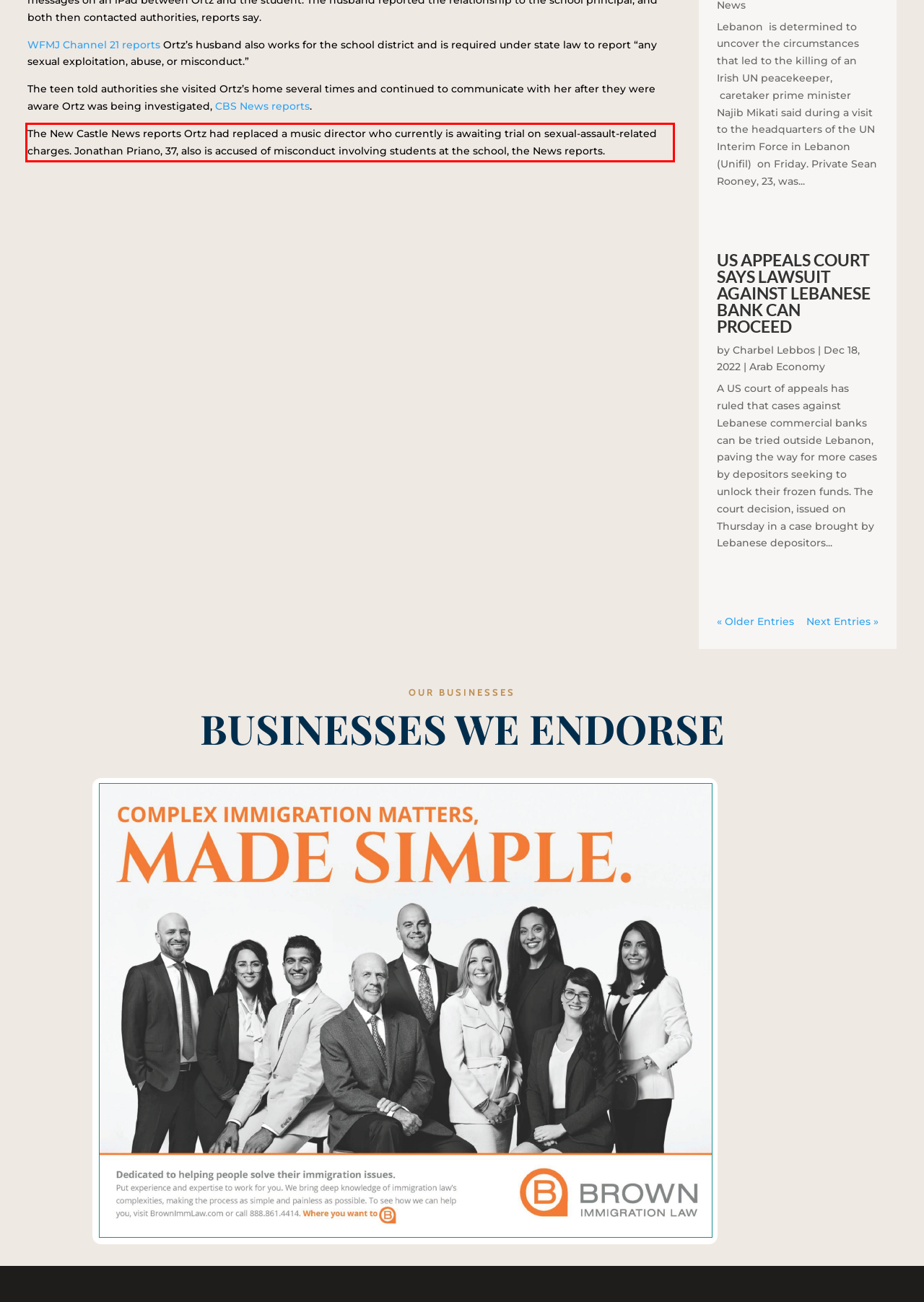Within the screenshot of the webpage, there is a red rectangle. Please recognize and generate the text content inside this red bounding box.

The New Castle News reports Ortz had replaced a music director who currently is awaiting trial on sexual-assault-related charges. Jonathan Priano, 37, also is accused of misconduct involving students at the school, the News reports.